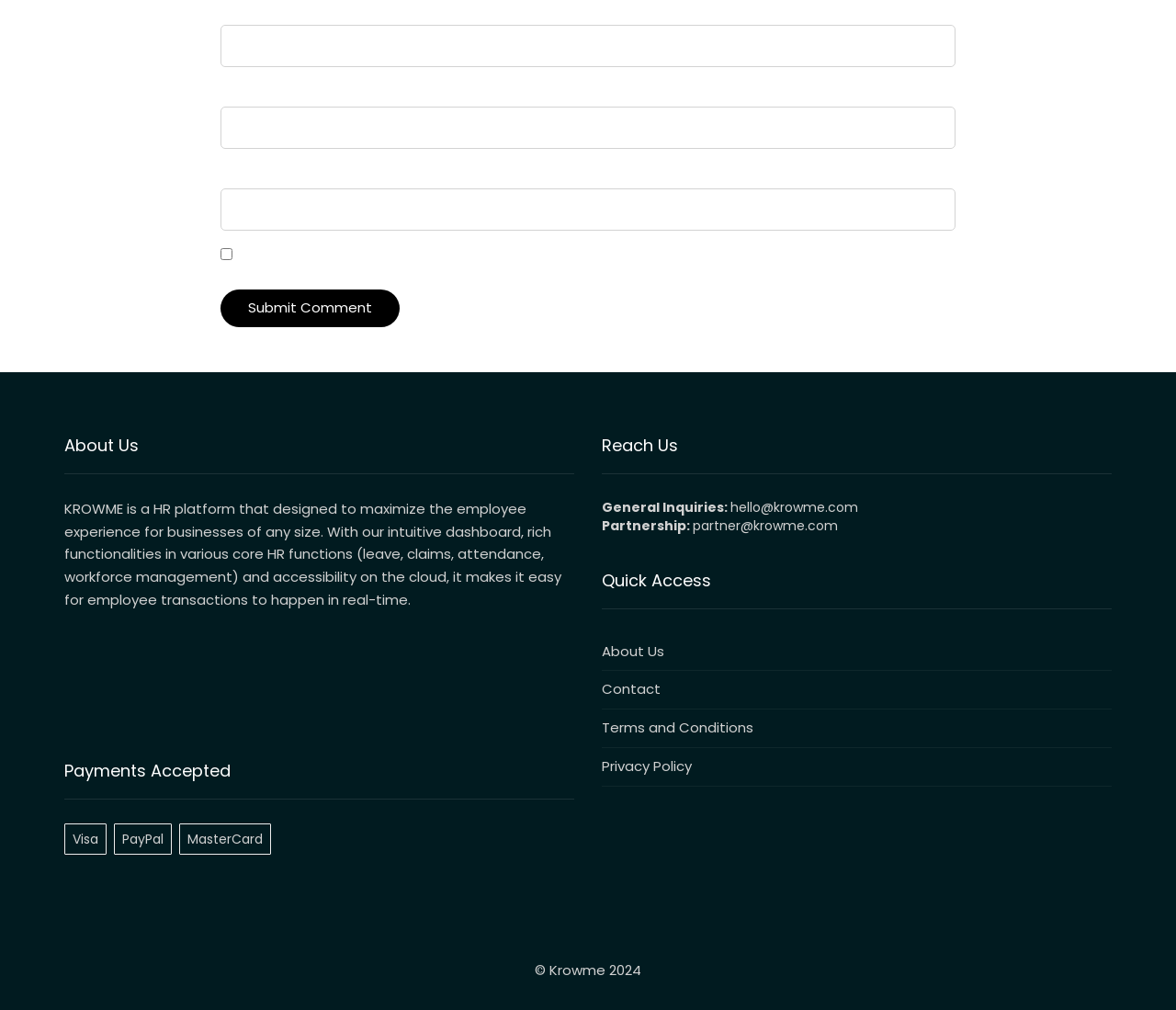What is the purpose of the comment form?
Using the image as a reference, answer the question in detail.

The webpage has a comment form with fields for name, email, and website, and a submit button. This suggests that the purpose of the form is to allow users to submit a comment.